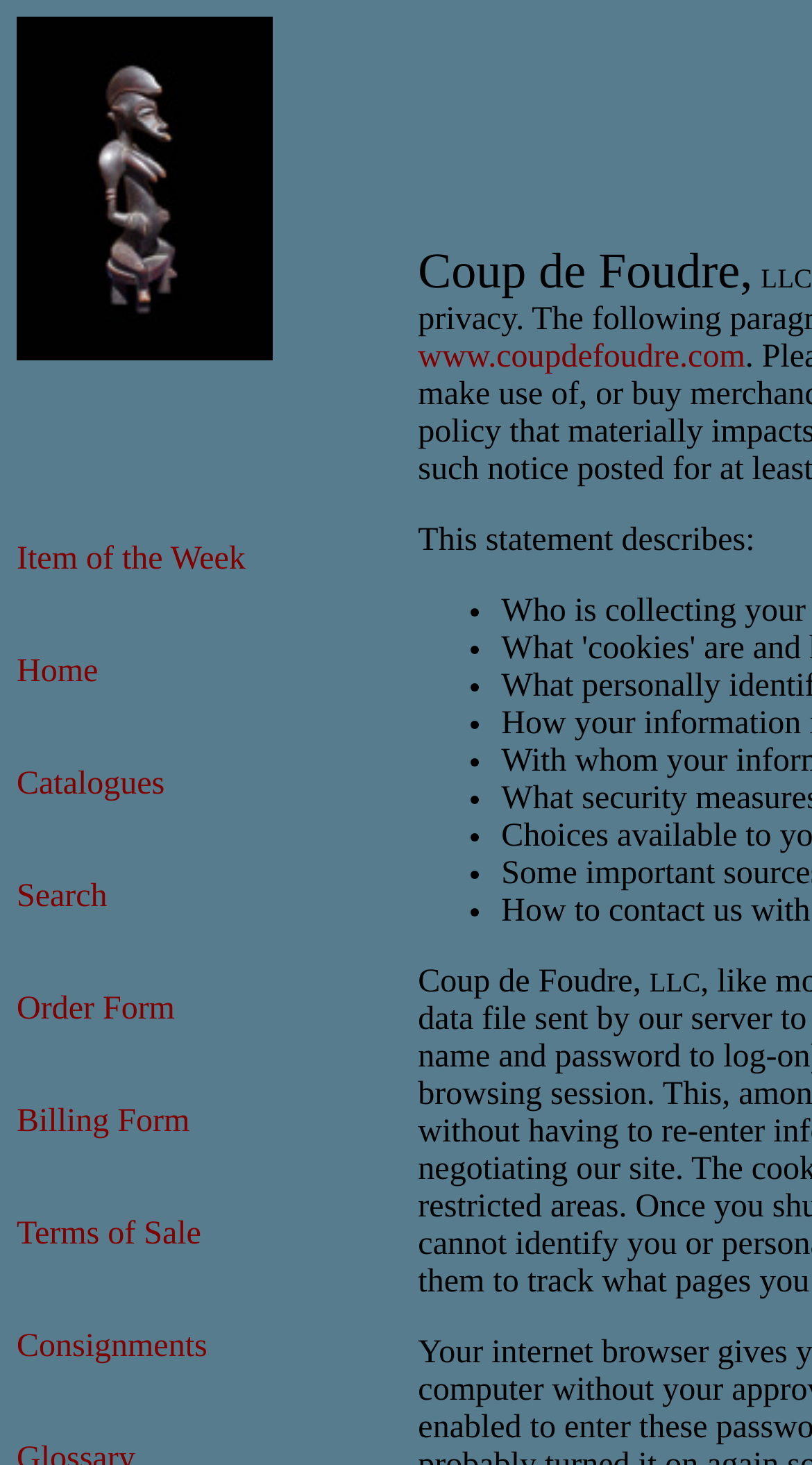Determine the bounding box coordinates of the region to click in order to accomplish the following instruction: "search for something". Provide the coordinates as four float numbers between 0 and 1, specifically [left, top, right, bottom].

[0.021, 0.6, 0.132, 0.624]